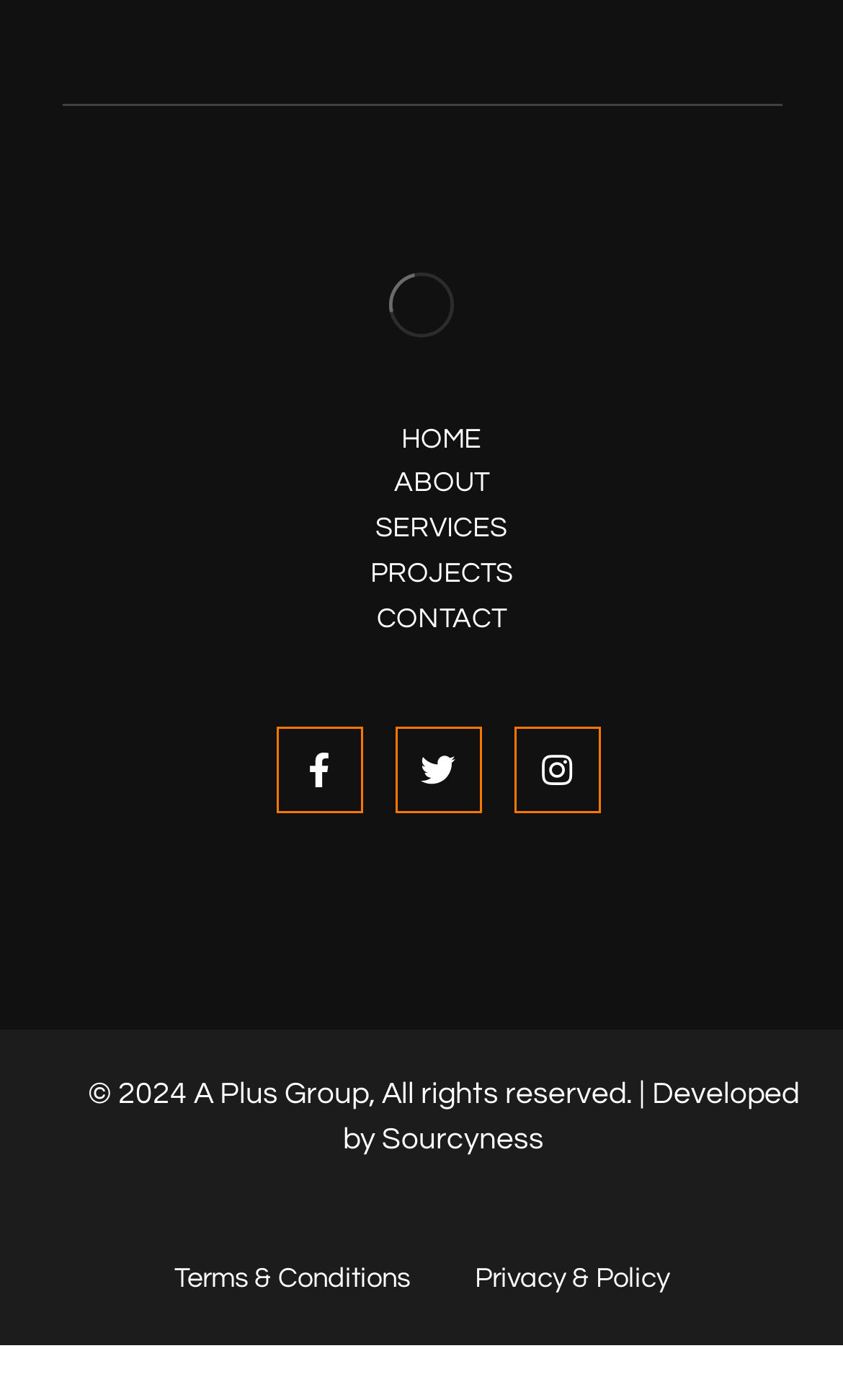What is the year of copyright?
Examine the screenshot and reply with a single word or phrase.

2024